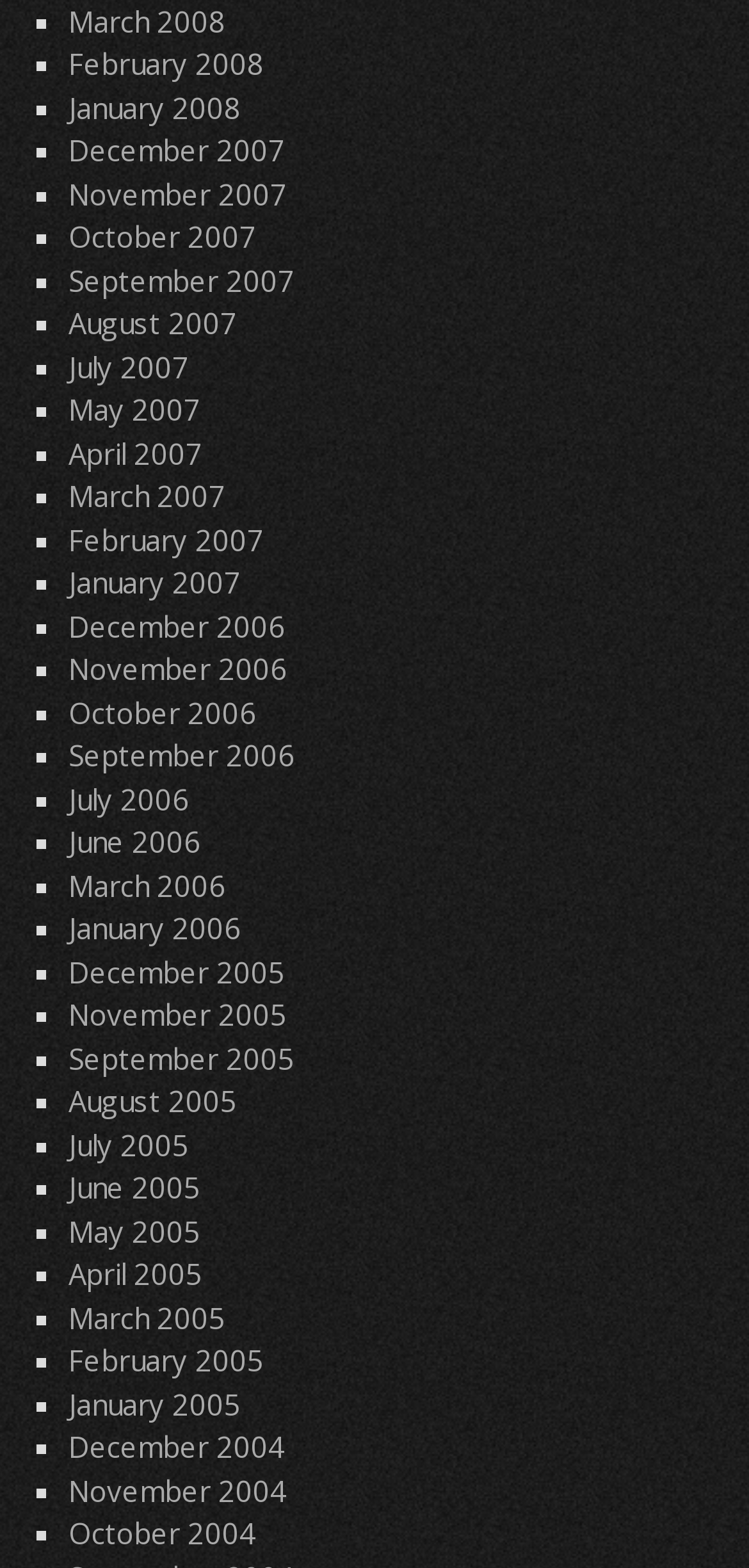Provide a short answer to the following question with just one word or phrase: What type of content is likely to be found on this webpage?

Blog archives